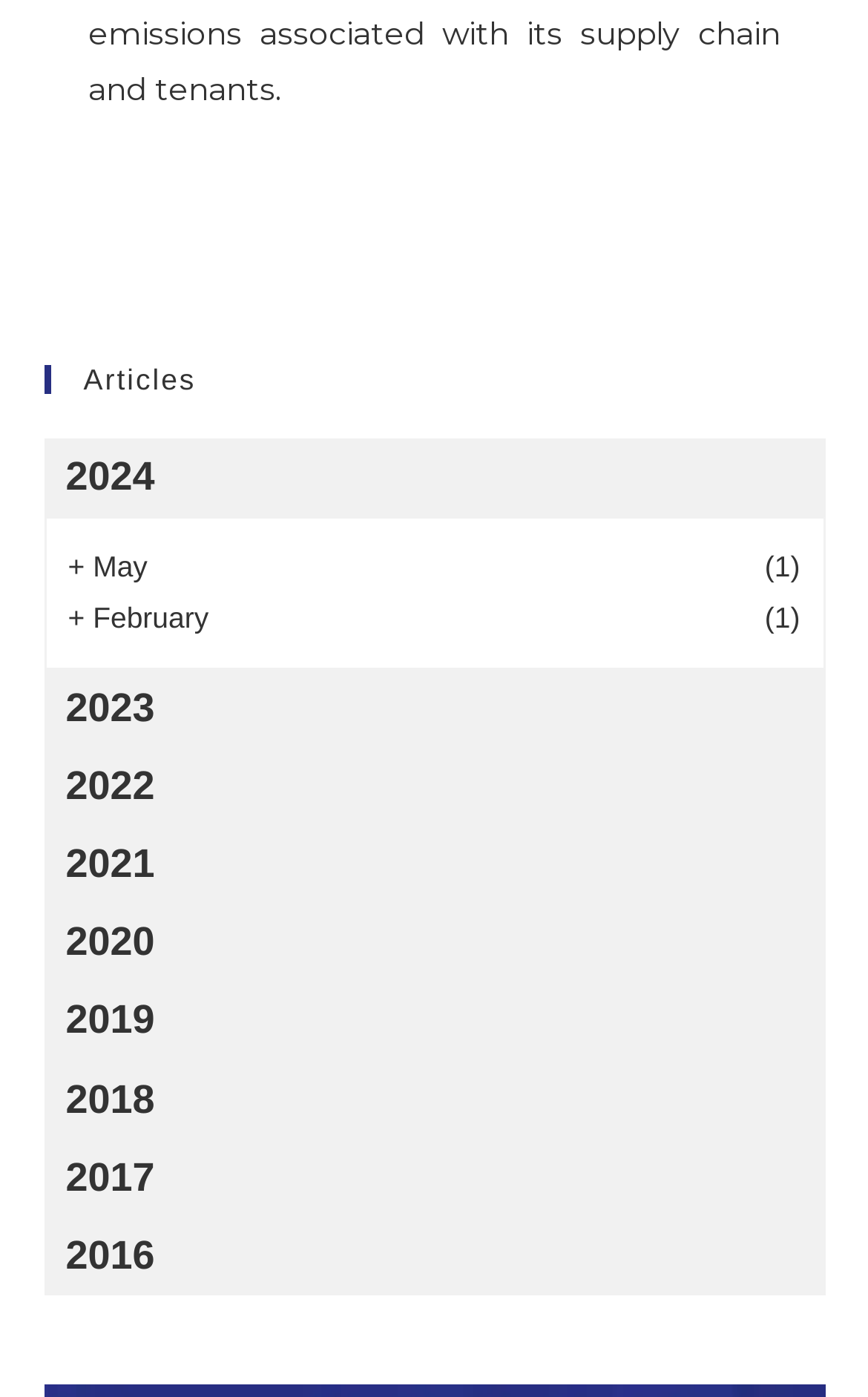Find the bounding box coordinates of the area that needs to be clicked in order to achieve the following instruction: "View THC Cannabis Oil UK". The coordinates should be specified as four float numbers between 0 and 1, i.e., [left, top, right, bottom].

None